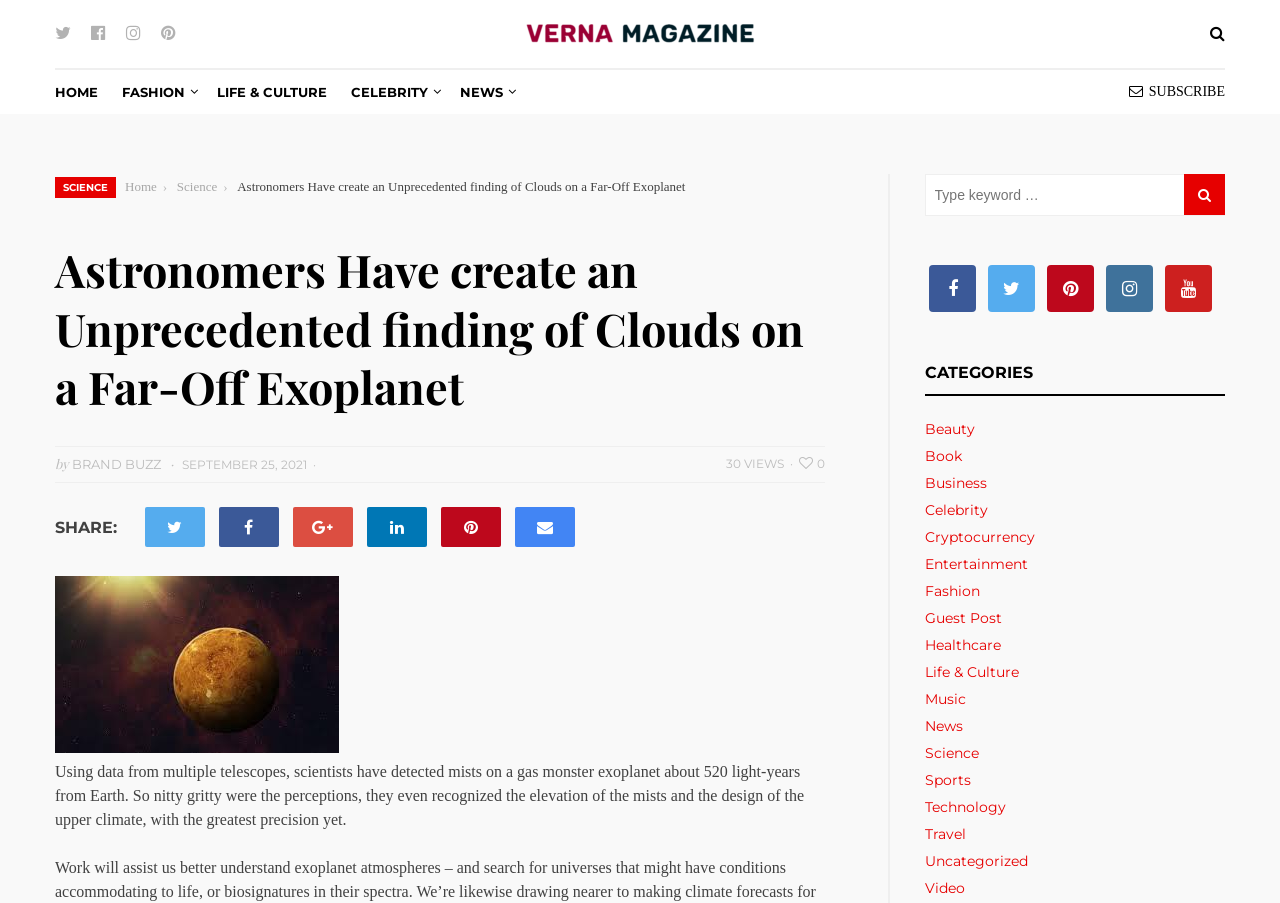Identify the bounding box coordinates of the part that should be clicked to carry out this instruction: "Click on the Twitter icon".

[0.043, 0.024, 0.055, 0.051]